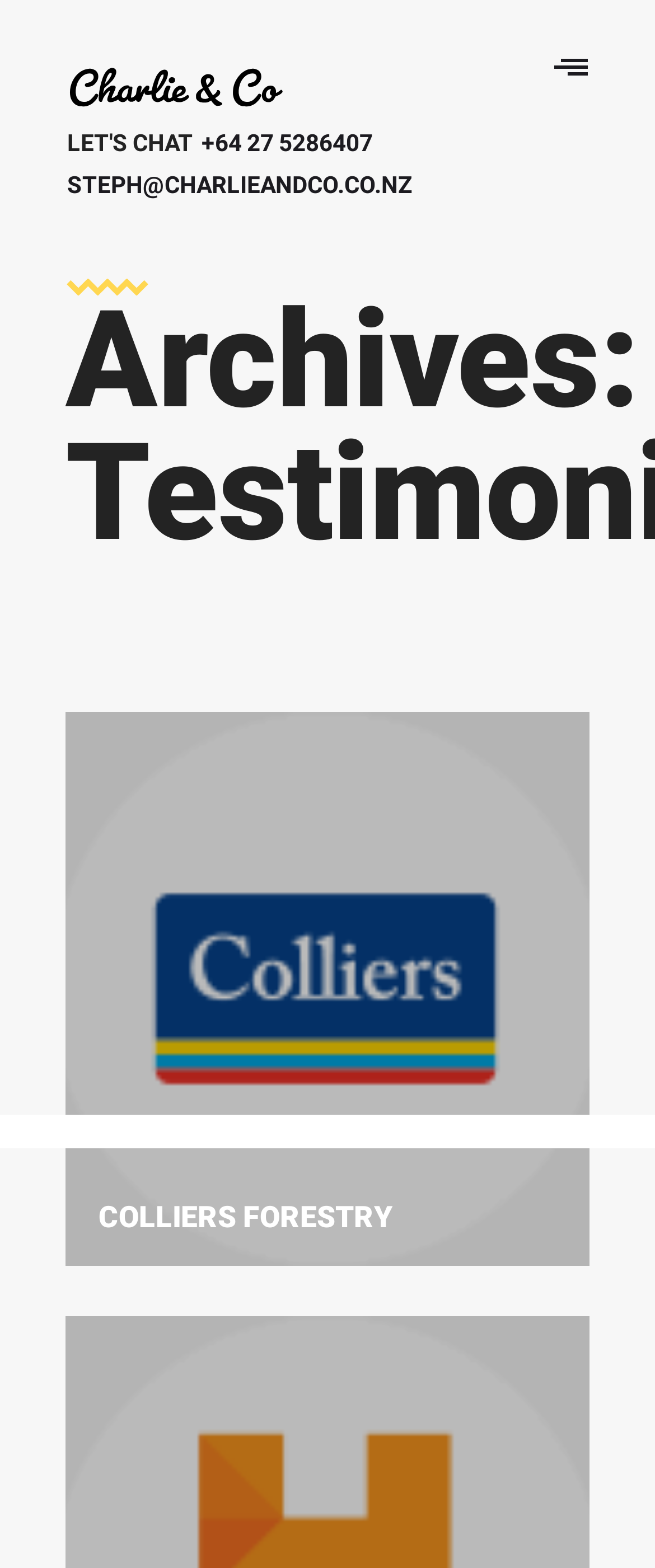Find and provide the bounding box coordinates for the UI element described with: "Let's chat+64 27 5286407".

[0.103, 0.07, 0.836, 0.112]